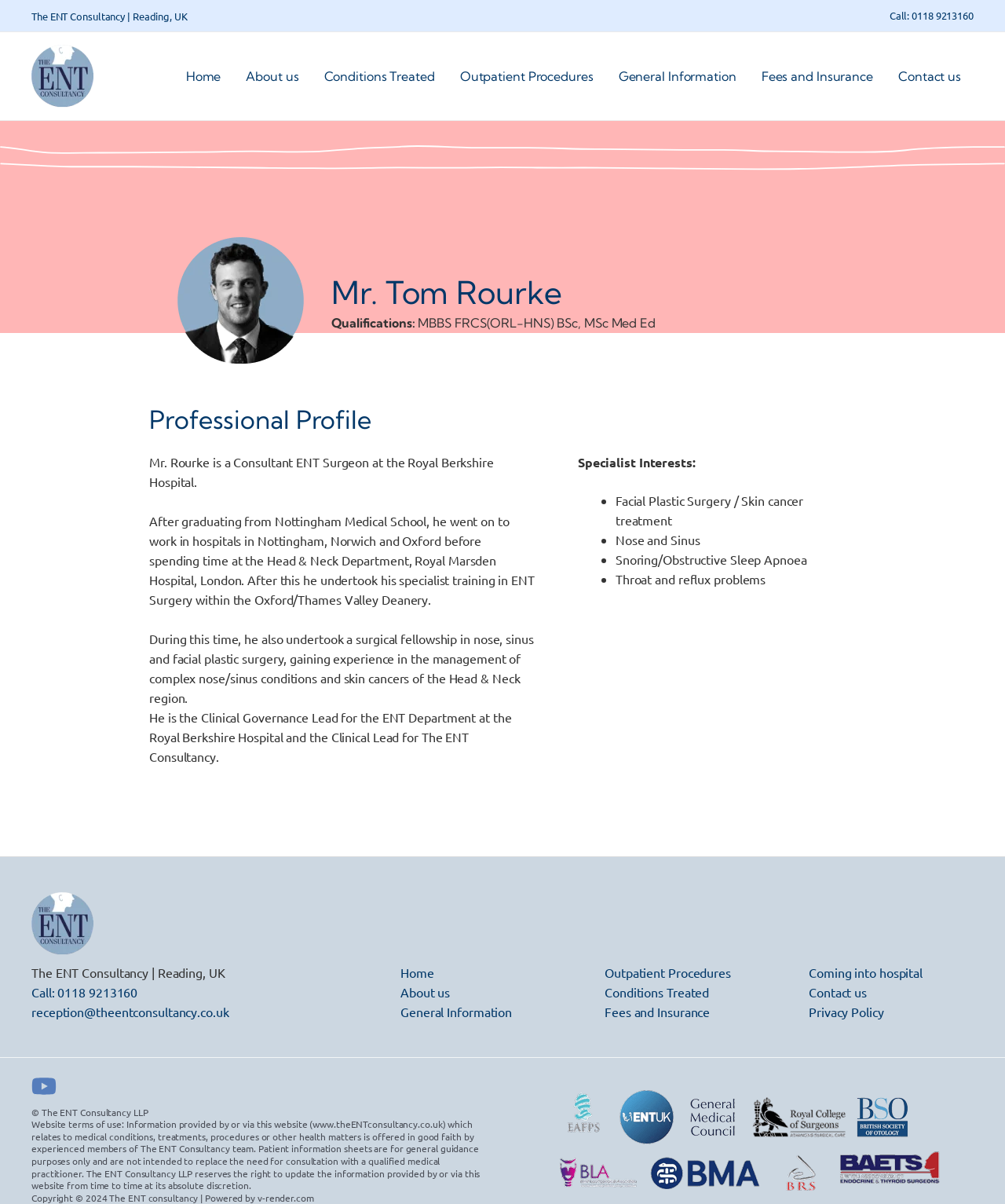Locate and provide the bounding box coordinates for the HTML element that matches this description: "aria-label="Youtube"".

[0.031, 0.891, 0.056, 0.912]